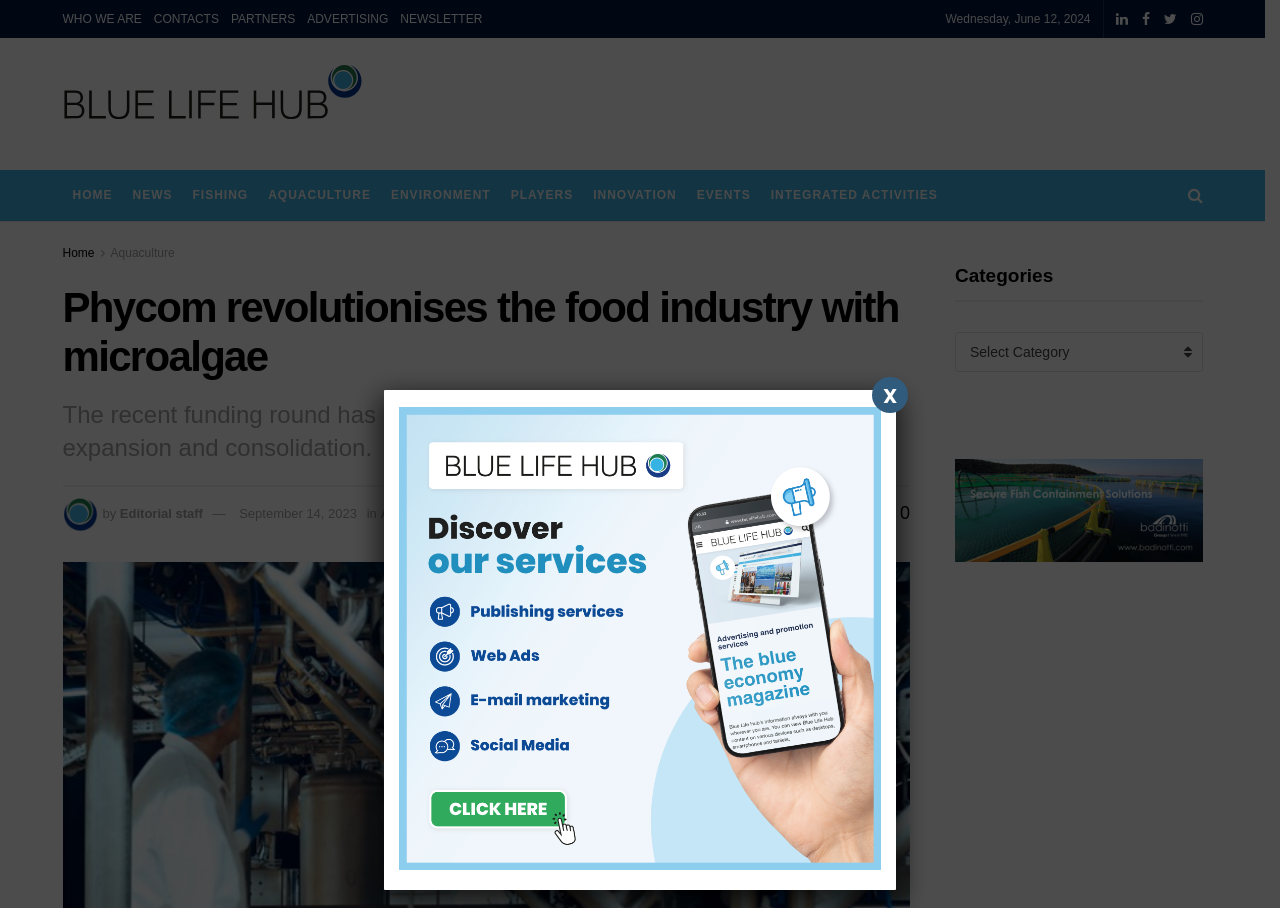What is the category of the news article?
Offer a detailed and exhaustive answer to the question.

I found the category of the news article by looking at the text 'Aquaculture' which is located below the title of the article and above the author's name. It is also a link, indicating that it is a category.